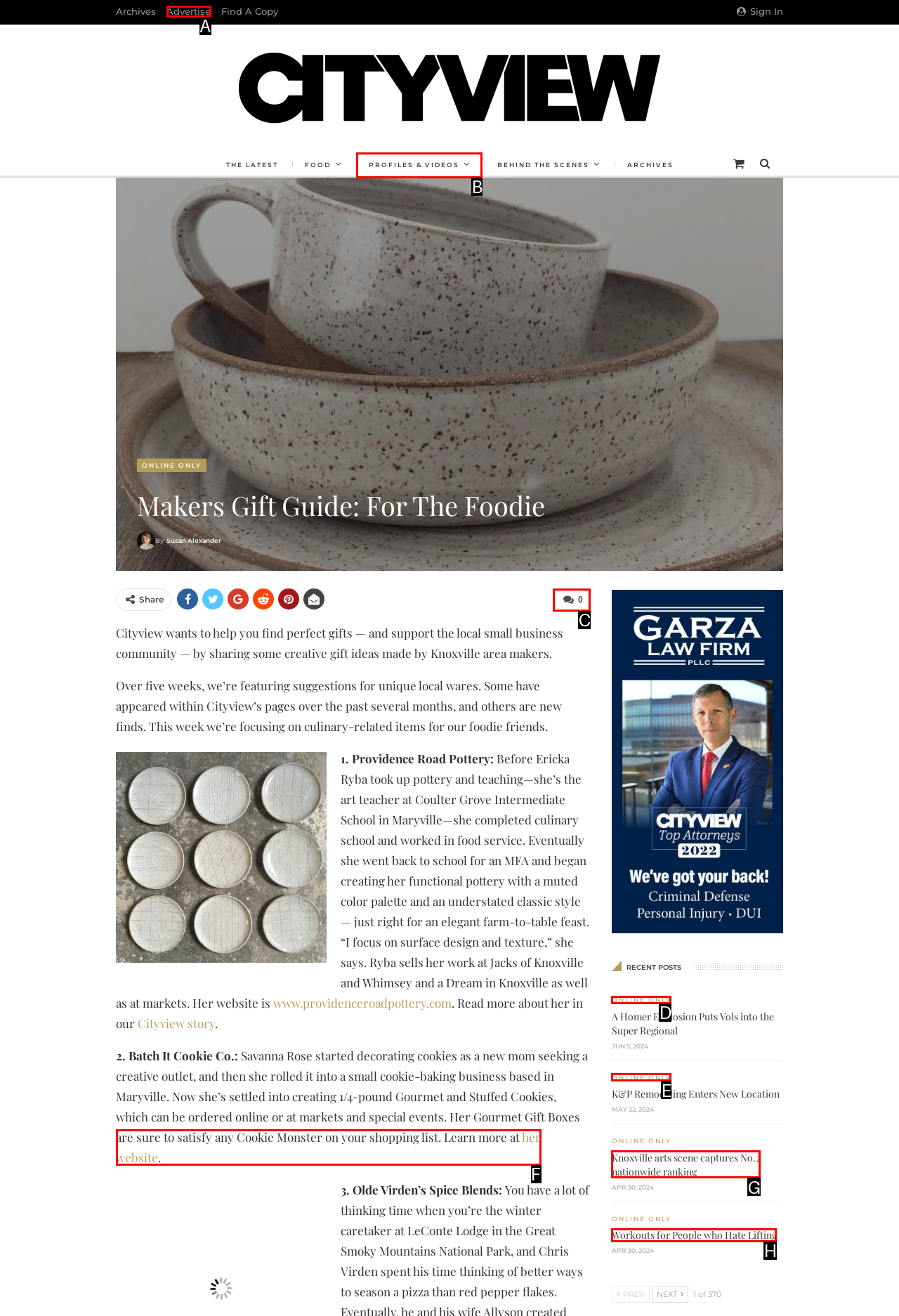Based on the description: 0, select the HTML element that best fits. Reply with the letter of the correct choice from the options given.

C